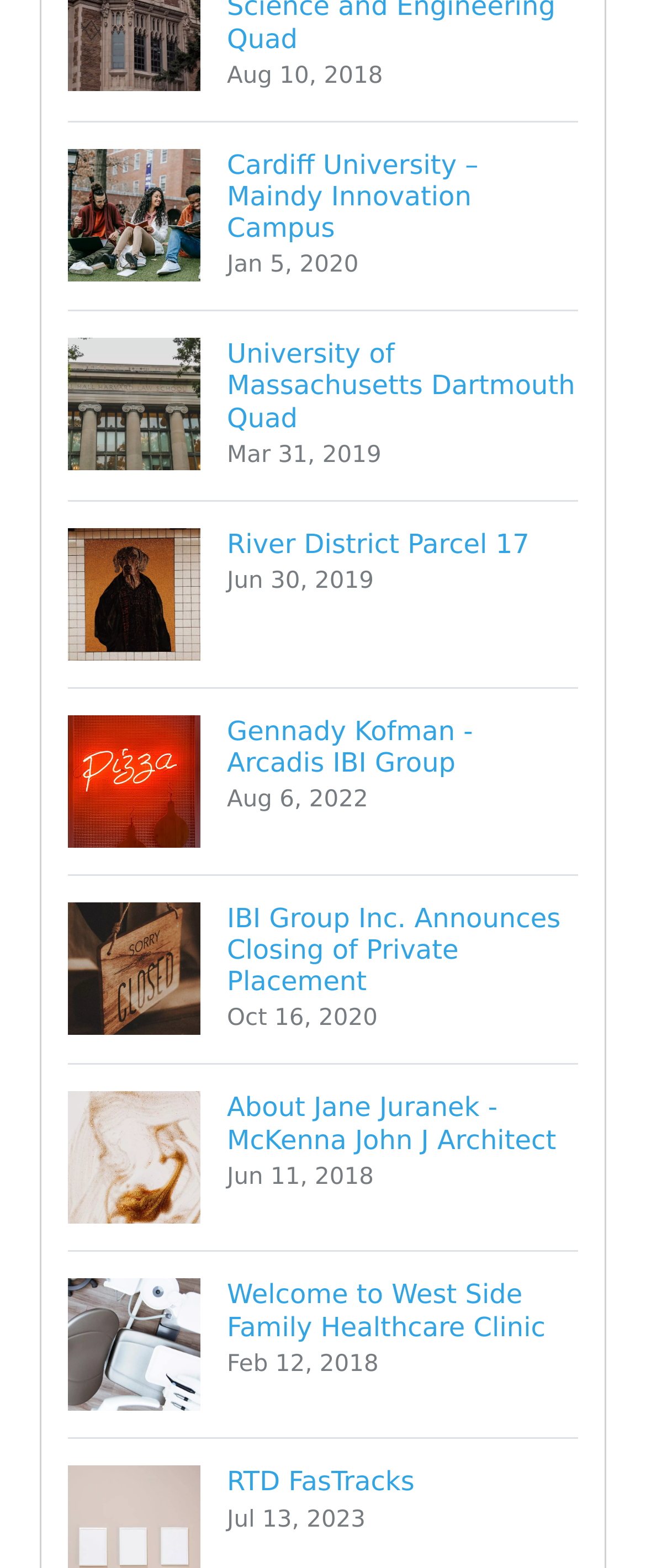What is the name of the person mentioned in the fourth link?
Refer to the image and respond with a one-word or short-phrase answer.

Gennady Kofman